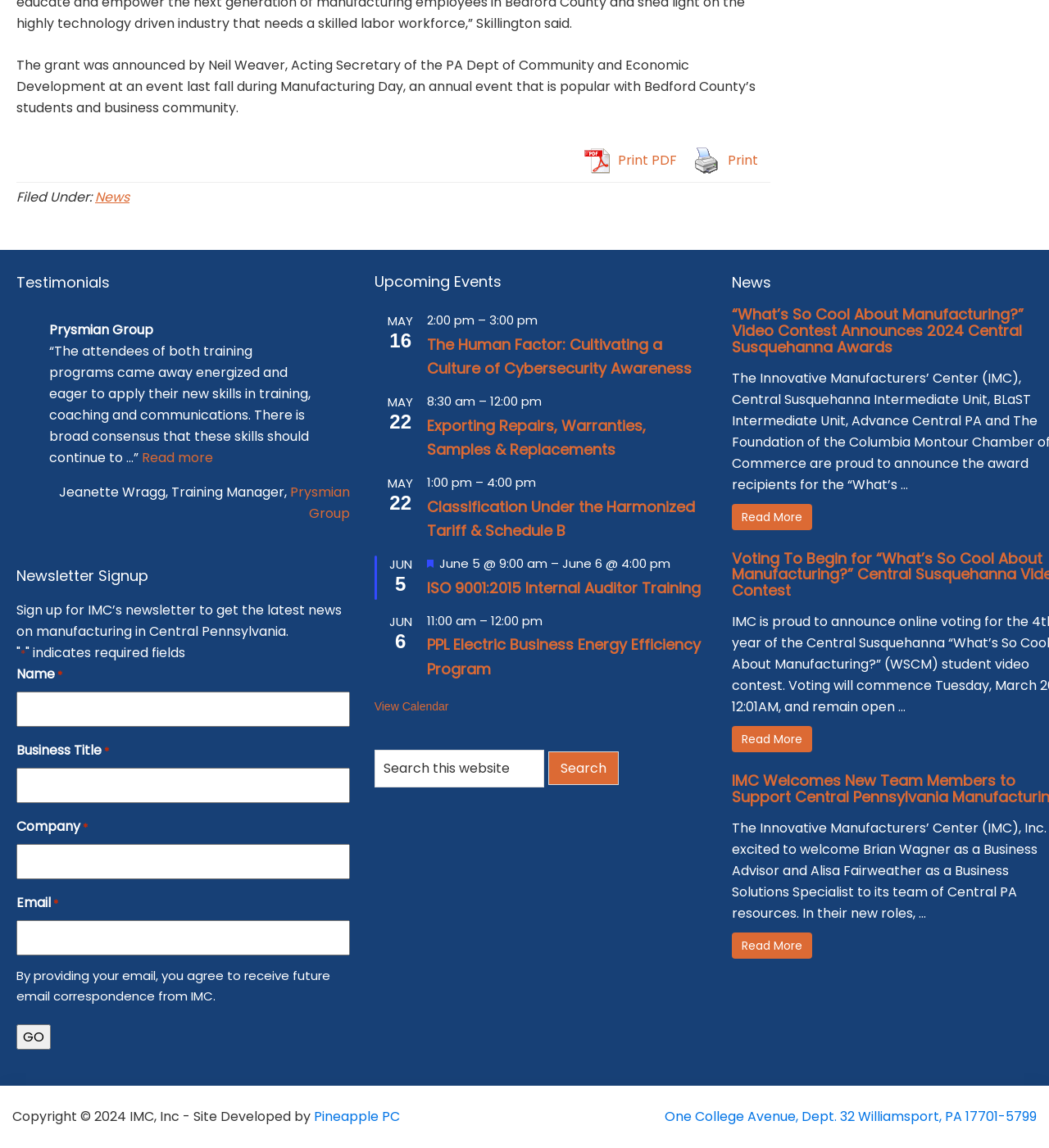What is the title of the event on May 16?
Use the screenshot to answer the question with a single word or phrase.

The Human Factor: Cultivating a Culture of Cybersecurity Awareness